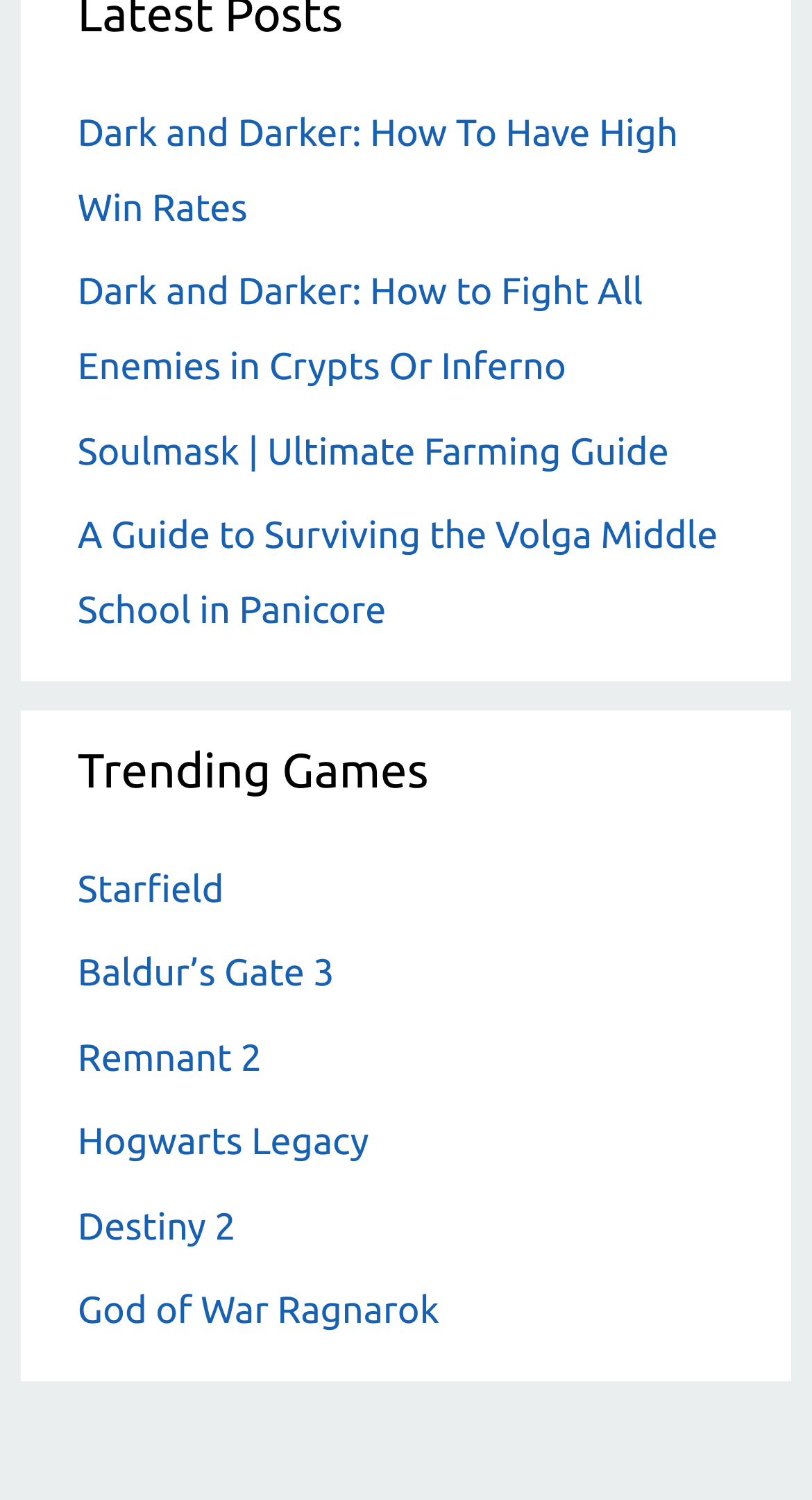What is the first trending game listed?
Examine the webpage screenshot and provide an in-depth answer to the question.

I looked at the navigation section labeled 'Trending Games' and found the first link listed, which is 'Starfield'.